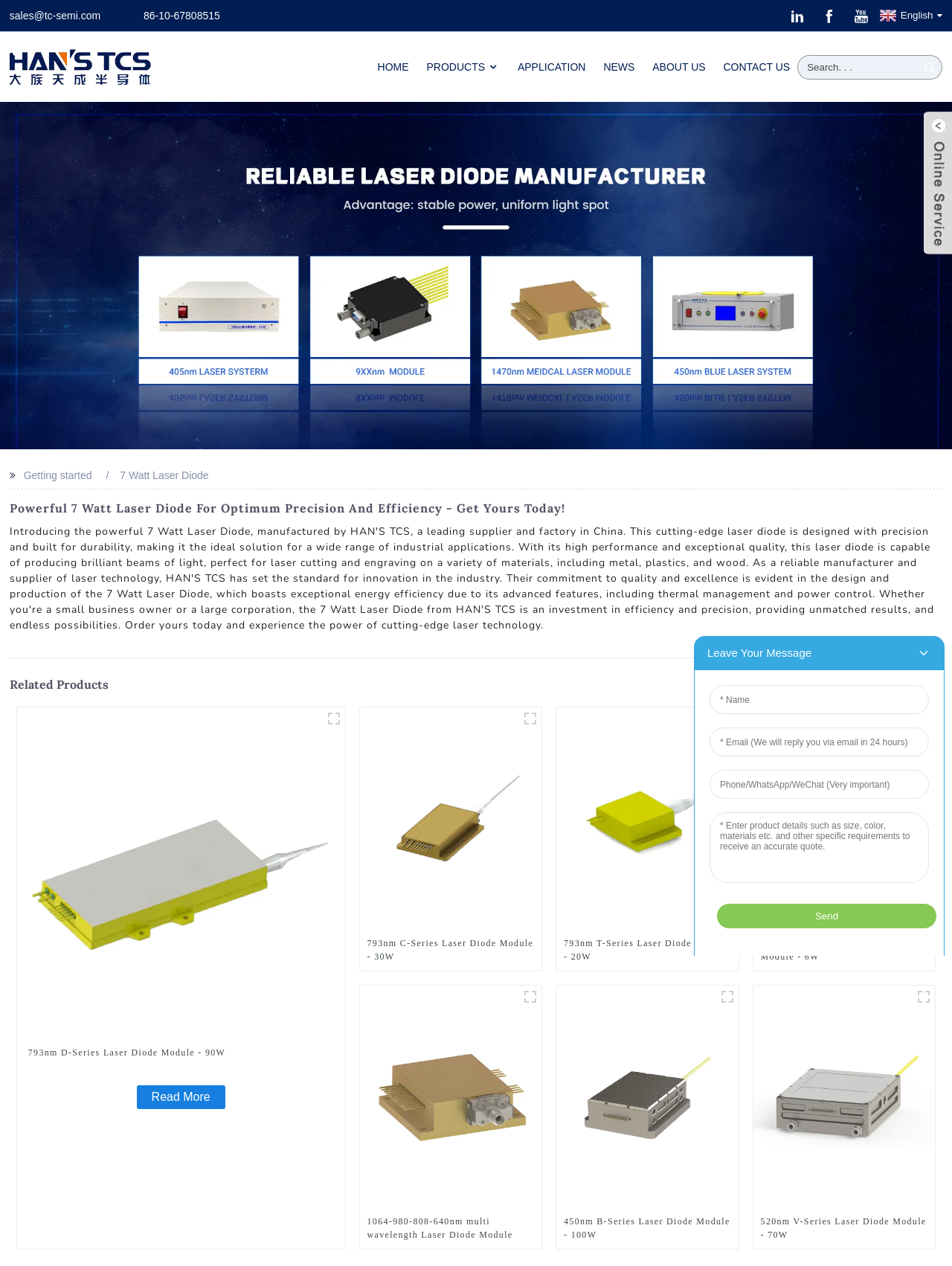What is the contact information provided?
Please give a detailed and elaborate answer to the question.

The webpage provides contact information, including an email address 'sales@tc-semi.com' and a phone number '86-10-67808515', which can be found at the top right corner of the webpage. This suggests that users can contact the company through email or phone.